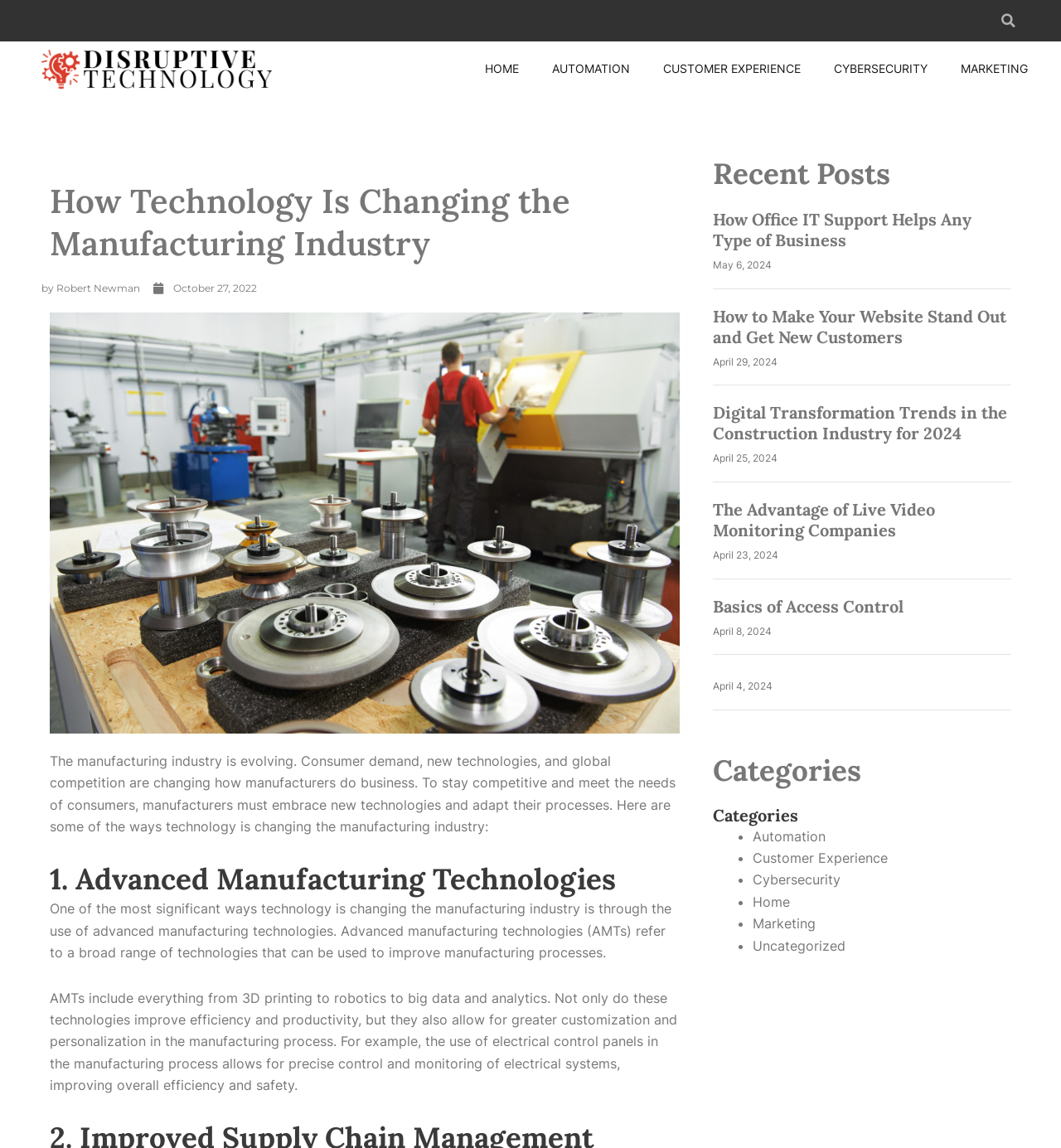Determine the bounding box coordinates of the region that needs to be clicked to achieve the task: "Learn about How Technology Is Changing the Manufacturing Industry".

[0.047, 0.157, 0.641, 0.23]